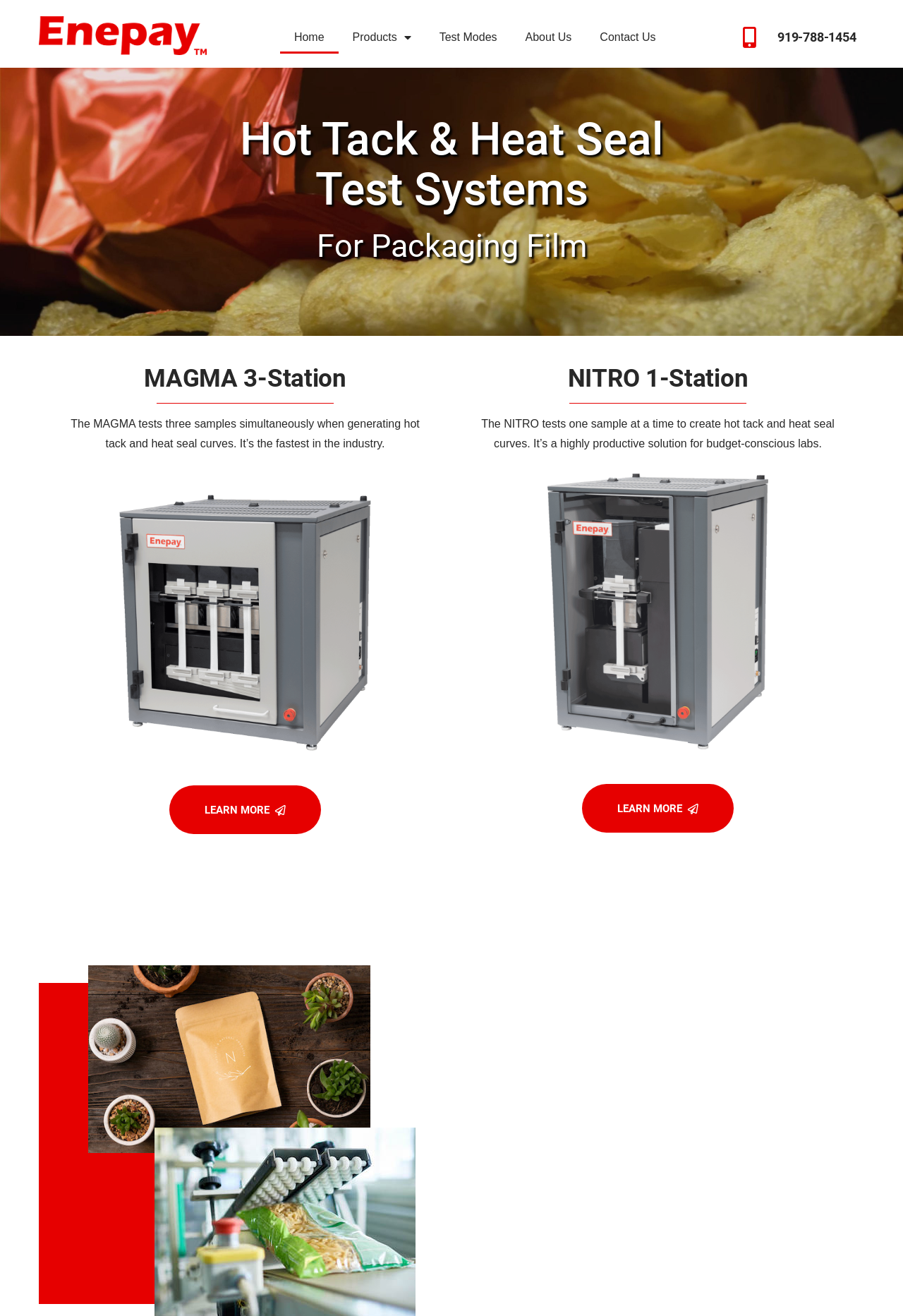Extract the main heading from the webpage content.

Hot Tack & Heat Seal
Test Systems